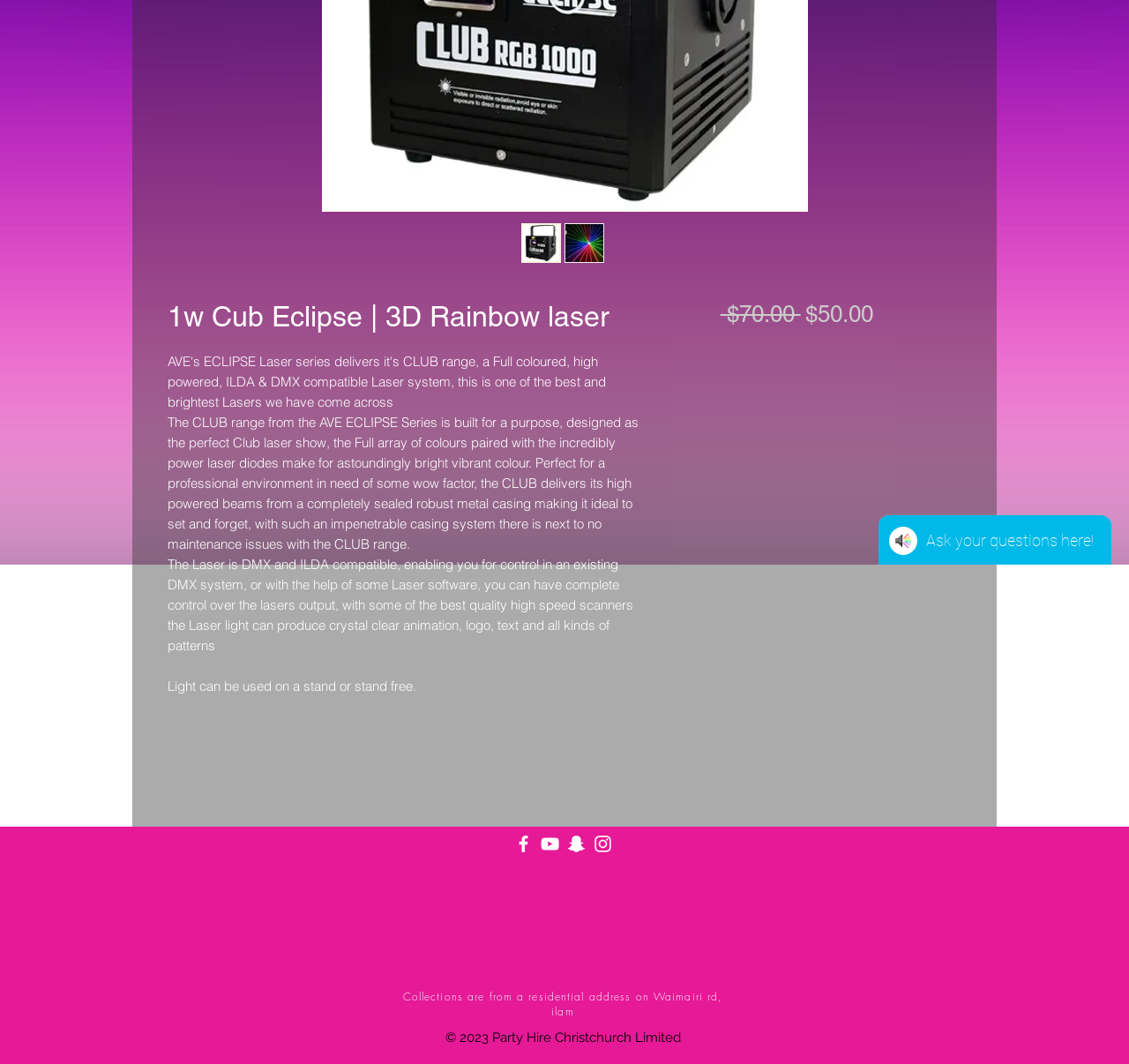Provide the bounding box coordinates of the HTML element this sentence describes: "aria-label="White Instagram Icon"". The bounding box coordinates consist of four float numbers between 0 and 1, i.e., [left, top, right, bottom].

[0.524, 0.783, 0.544, 0.804]